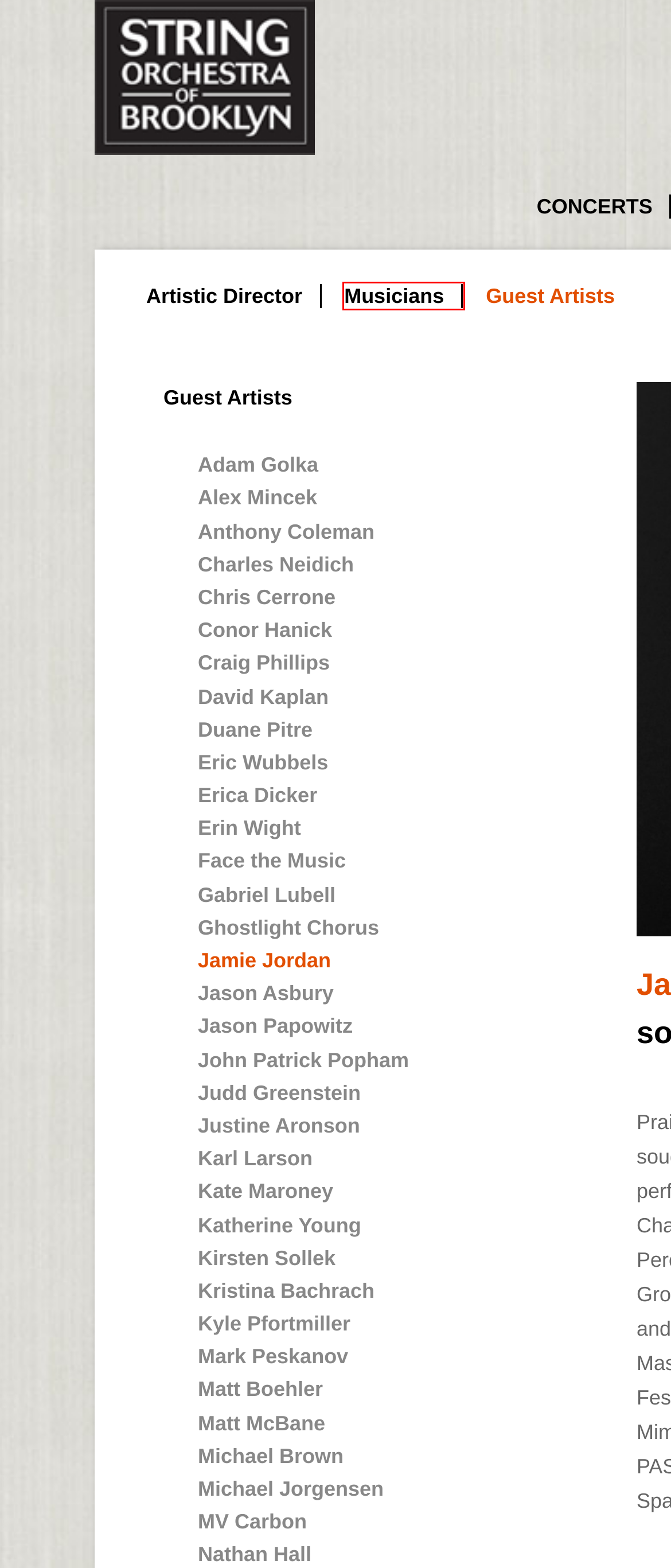Examine the webpage screenshot and identify the UI element enclosed in the red bounding box. Pick the webpage description that most accurately matches the new webpage after clicking the selected element. Here are the candidates:
A. String Orchestra of Brooklyn  » Adam Golka
B. String Orchestra of Brooklyn  » Nathan Hall
C. String Orchestra of Brooklyn  » Chris Cerrone
D. String Orchestra of Brooklyn  » Spencer Yeh
E. String Orchestra of Brooklyn
F. String Orchestra of Brooklyn  » Charles Neidich
G. String Orchestra of Brooklyn  » Michael Brown
H. String Orchestra of Brooklyn  » Alex Wong

H